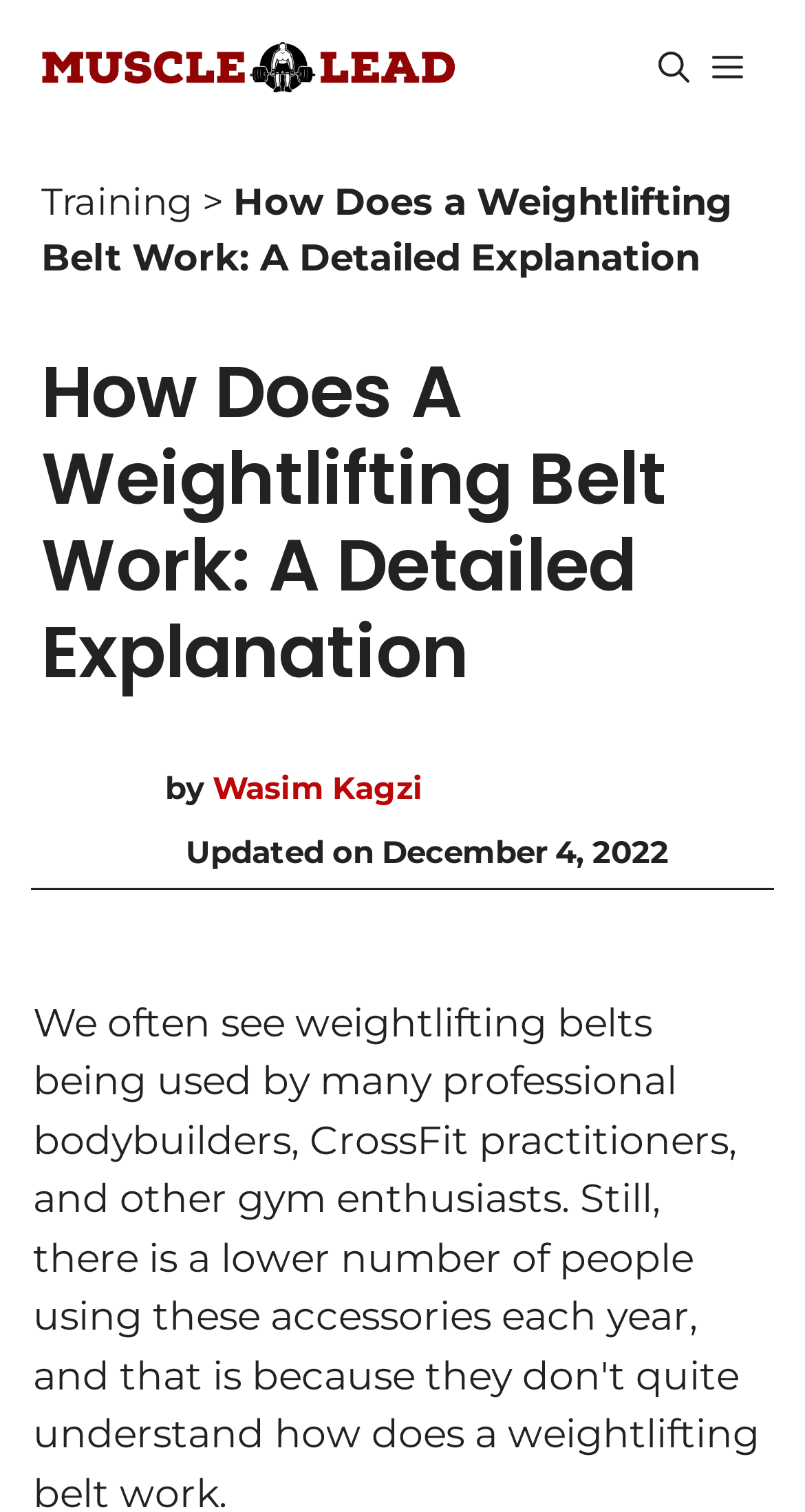What is the topic of the current article?
Based on the image, respond with a single word or phrase.

Weightlifting Belt